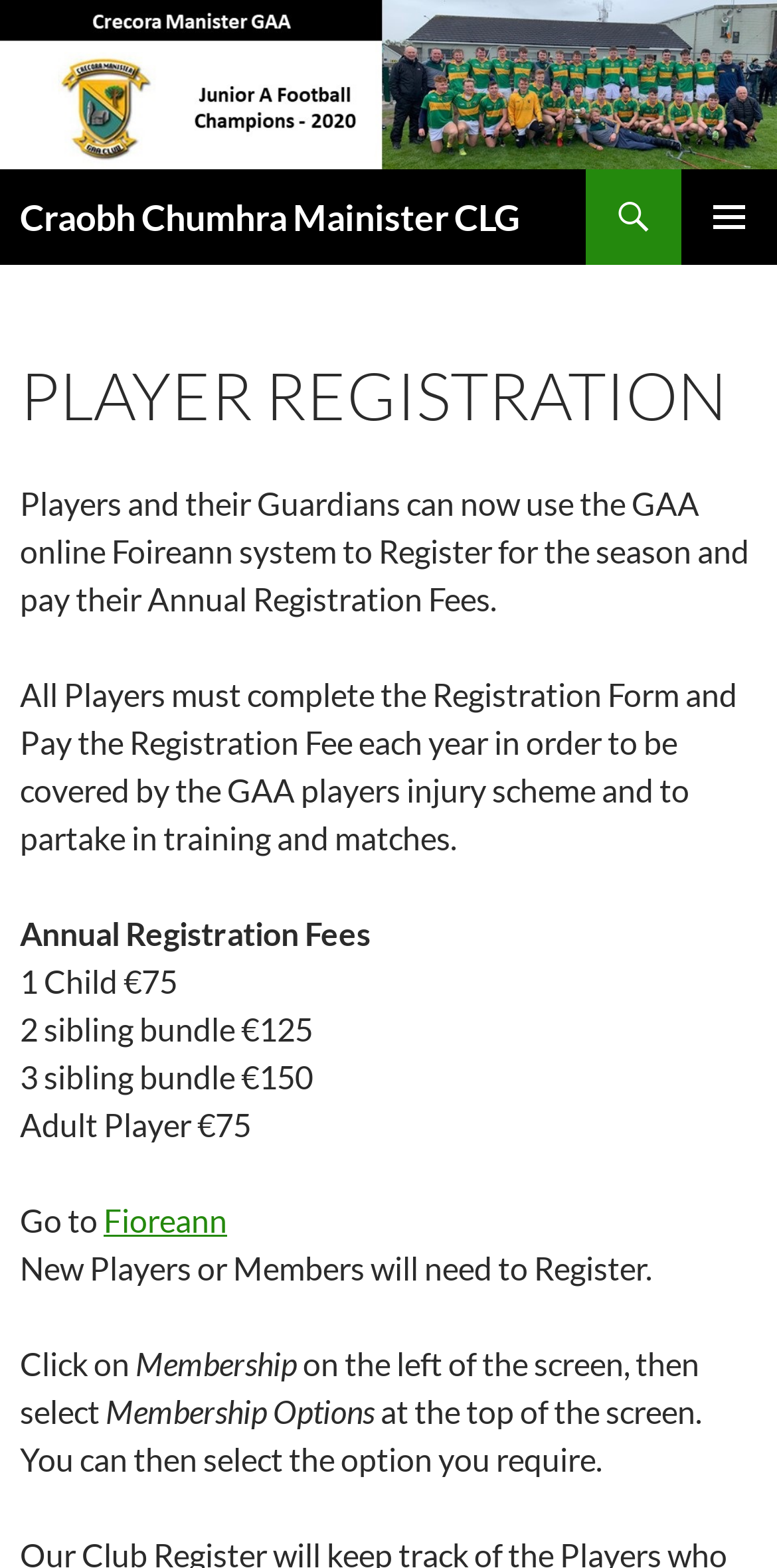What is the purpose of the GAA online Foireann system?
Please provide a comprehensive answer based on the details in the screenshot.

Based on the webpage content, the GAA online Foireann system is used for players and their guardians to register for the season and pay their annual registration fees. This is stated in the static text 'Players and their Guardians can now use the GAA online Foireann system to Register for the season and pay their Annual Registration Fees.'